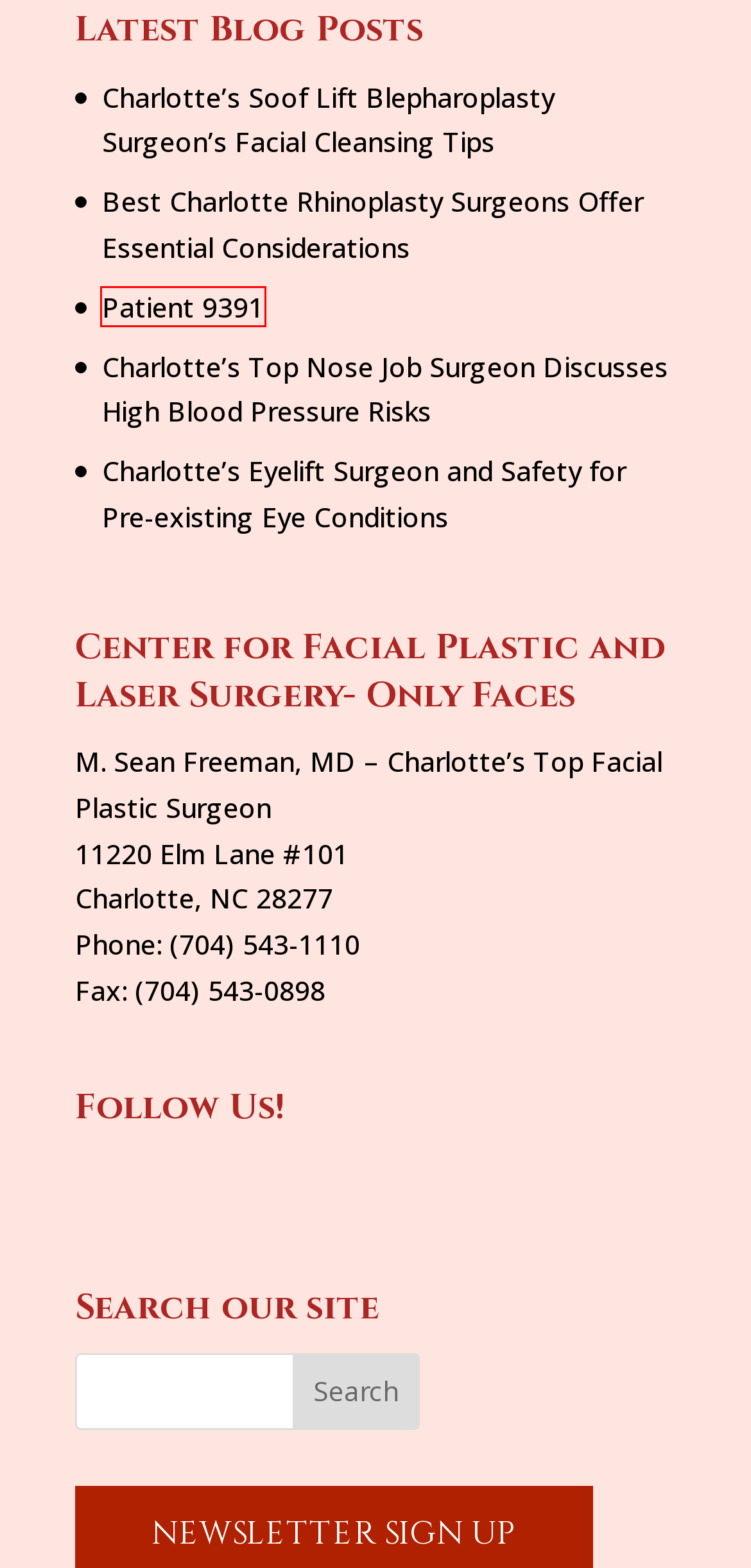You have received a screenshot of a webpage with a red bounding box indicating a UI element. Please determine the most fitting webpage description that matches the new webpage after clicking on the indicated element. The choices are:
A. Patient 9391 - Only Faces
B. Top Nose Job Surgeon and High Blood Pressure Considerations
C. Top Soof Lift Blepharoplasty Surgeon's Facial Cleansing Tips
D. Best Eyelift Surgeon Discusses Pre-existing Eye Conditions
E. Rhinoplasty Surgeons: Considerations Before Nasal Tip Surgery
F. Top facial plastic surgeon in Charlotte- Dr. Sean Freeman
G. Home - Only Faces
H. Request A Consultation from top facial plastic surgeon in Charlotte

A